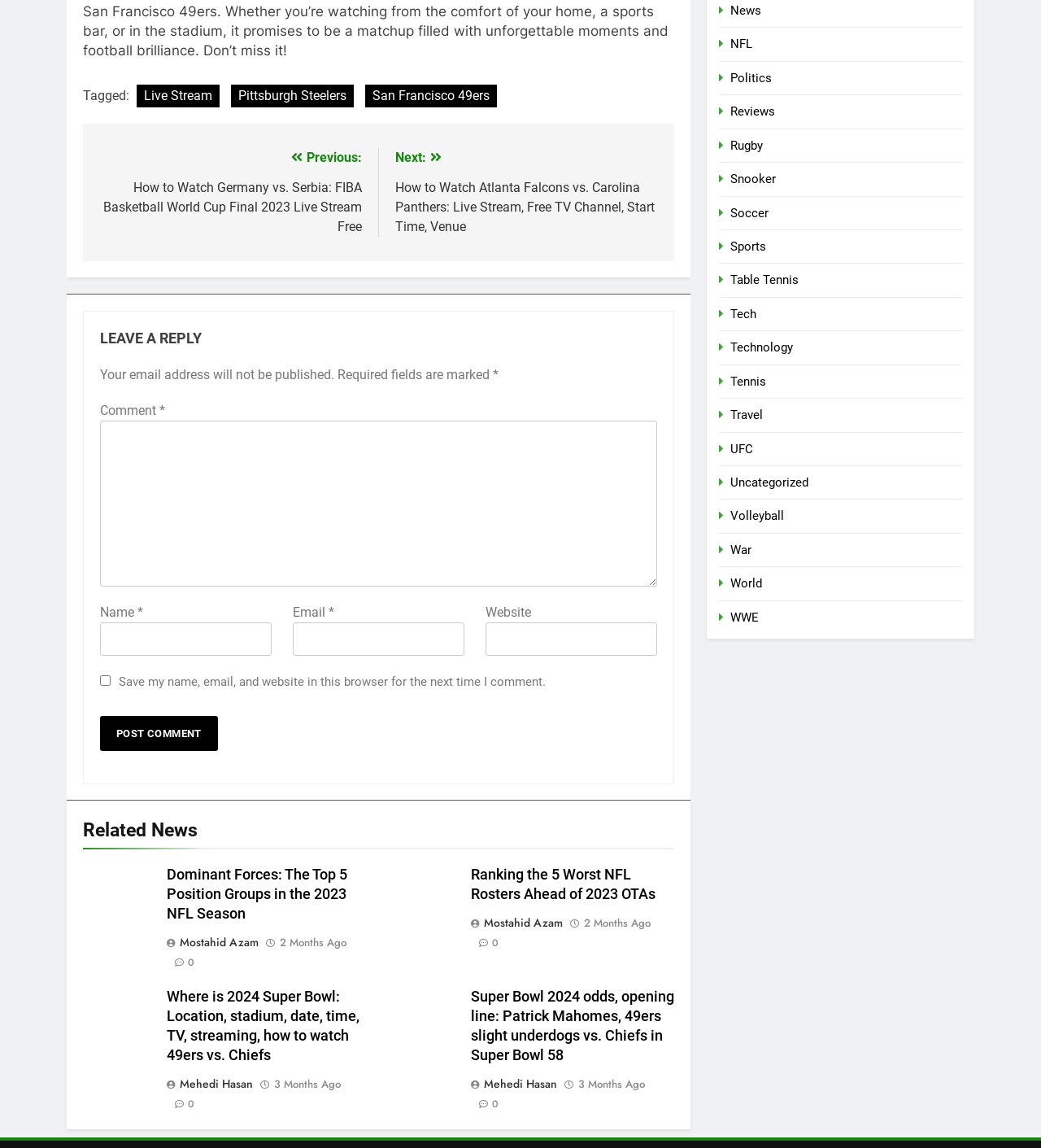Can you find the bounding box coordinates for the element to click on to achieve the instruction: "View news"?

[0.702, 0.003, 0.731, 0.016]